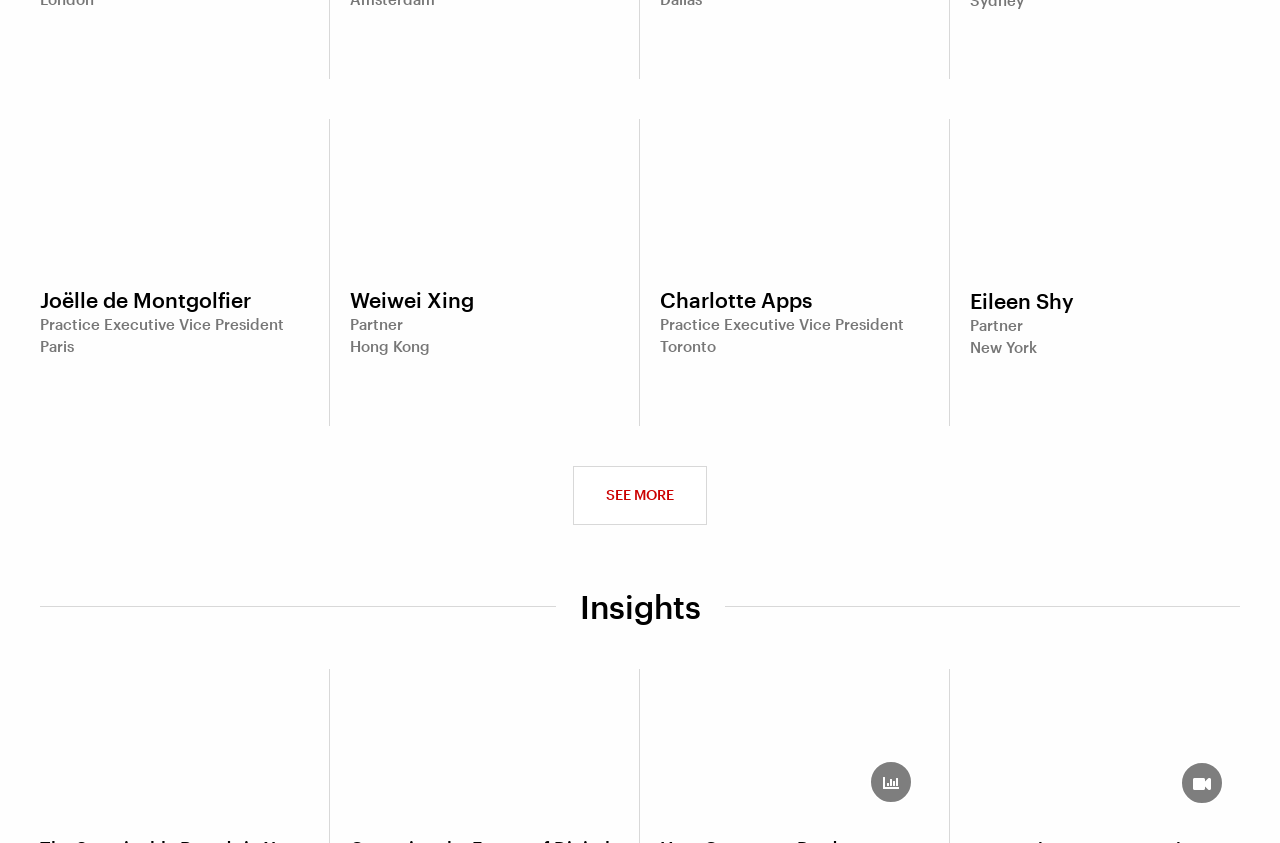Find the bounding box coordinates of the area to click in order to follow the instruction: "View the first card image".

[0.031, 0.794, 0.241, 0.973]